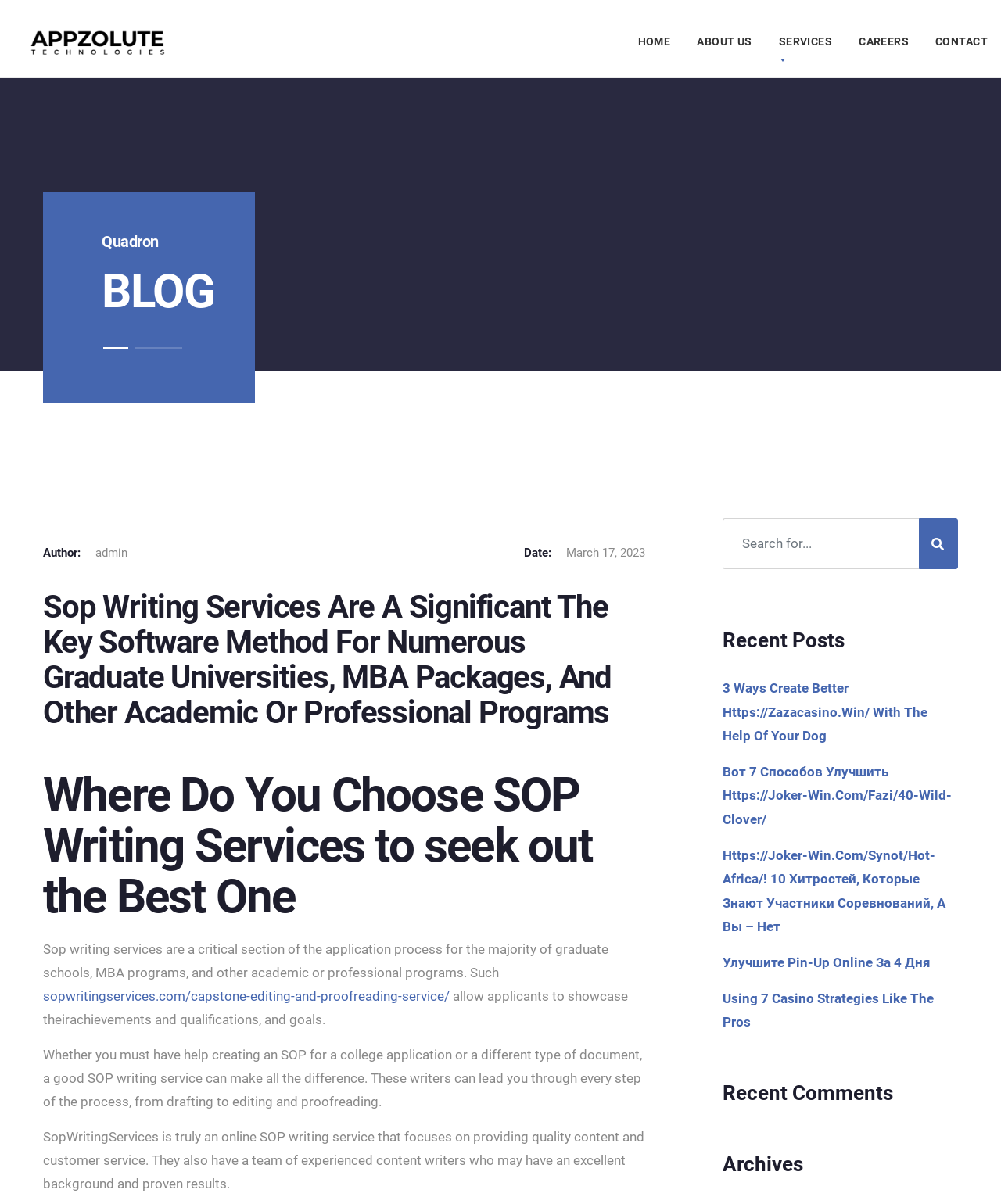Can you specify the bounding box coordinates of the area that needs to be clicked to fulfill the following instruction: "Check the Recent Posts"?

[0.722, 0.522, 0.957, 0.542]